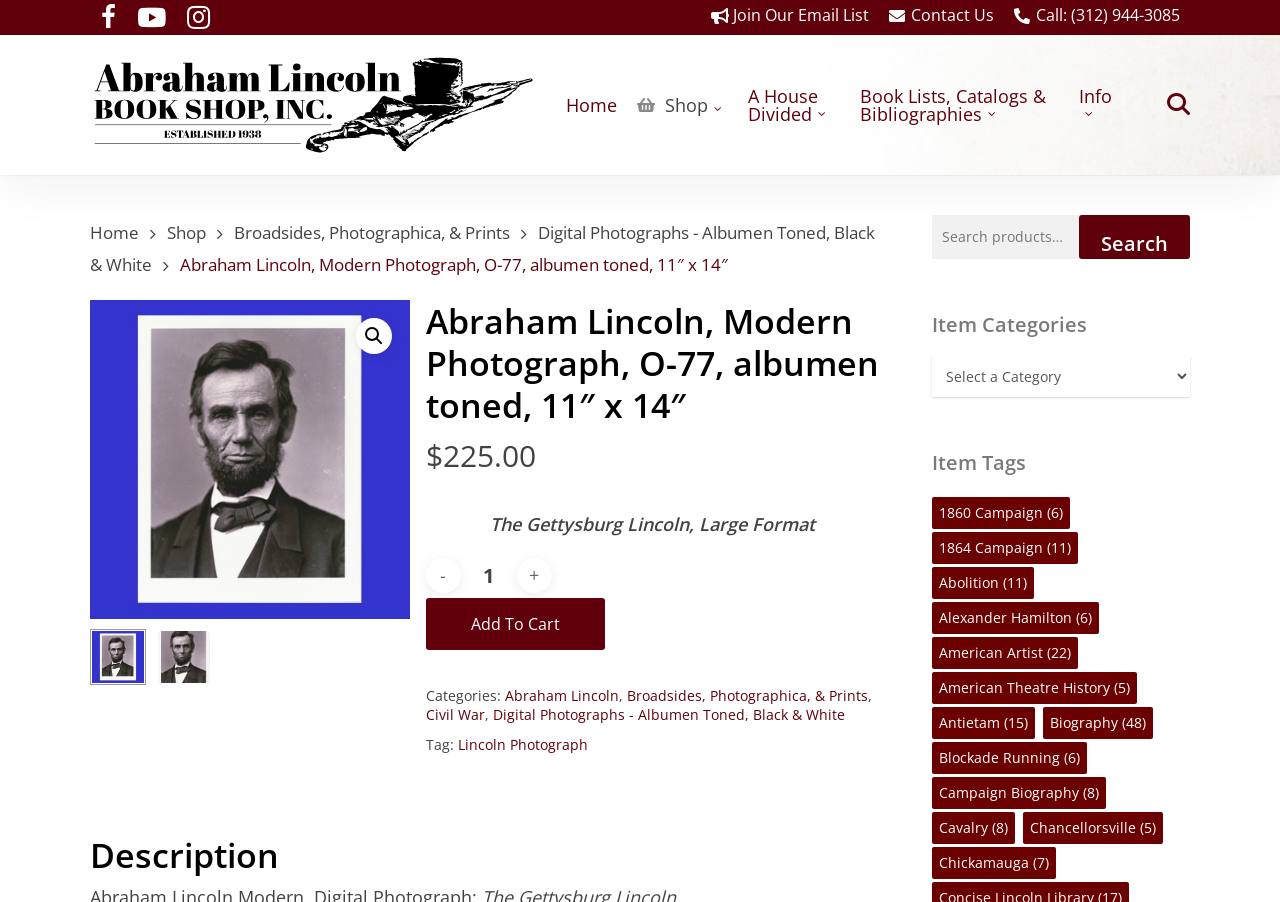Kindly determine the bounding box coordinates for the area that needs to be clicked to execute this instruction: "Contact us".

[0.704, 0.0, 0.784, 0.034]